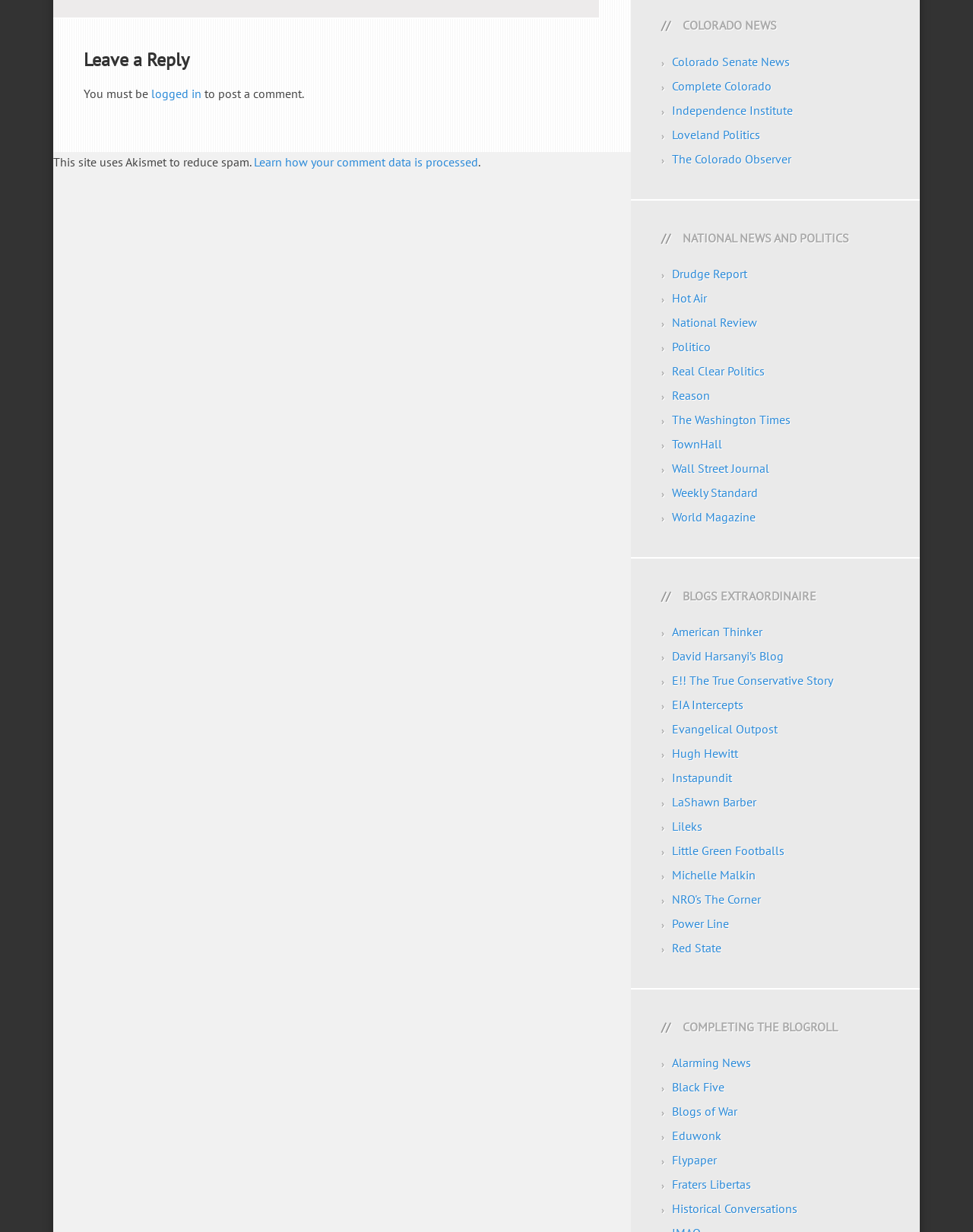Determine the bounding box coordinates of the element that should be clicked to execute the following command: "Check 'Eduwonk'".

[0.691, 0.916, 0.741, 0.928]